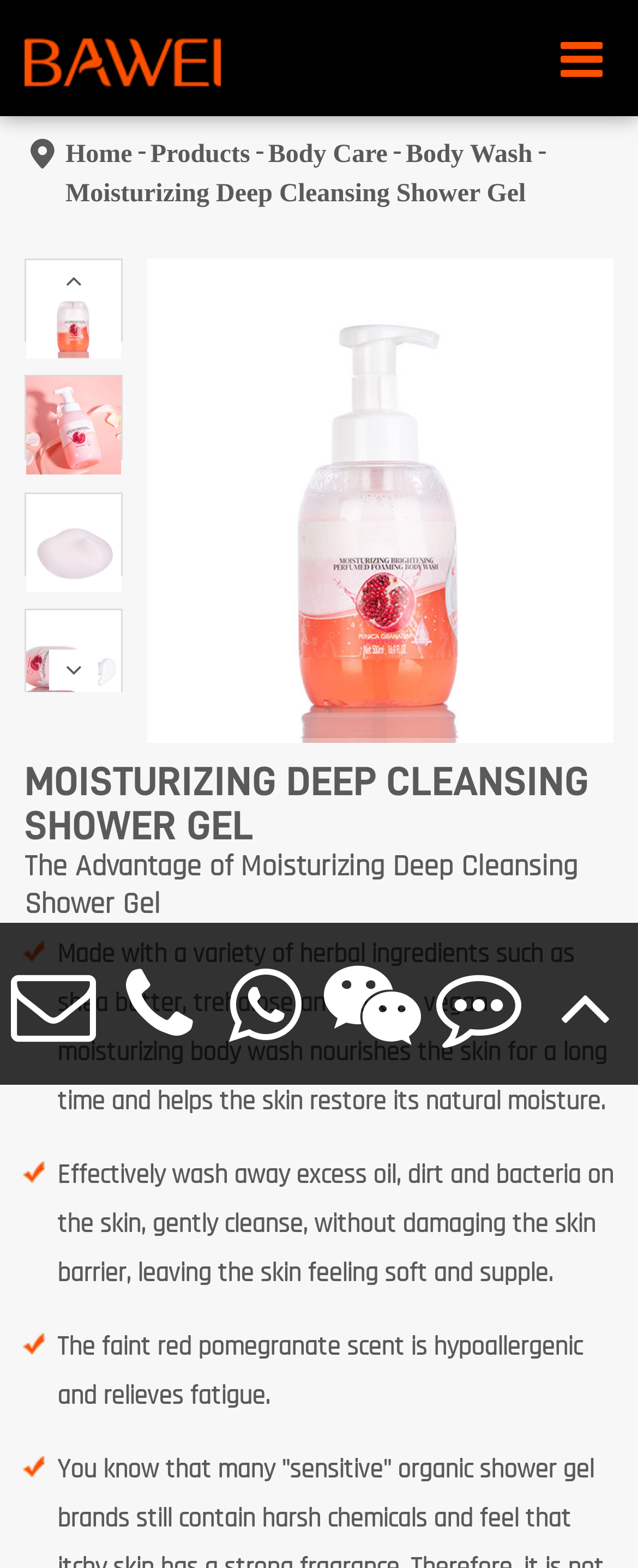Could you indicate the bounding box coordinates of the region to click in order to complete this instruction: "Contact the supplier via email".

[0.026, 0.629, 0.326, 0.651]